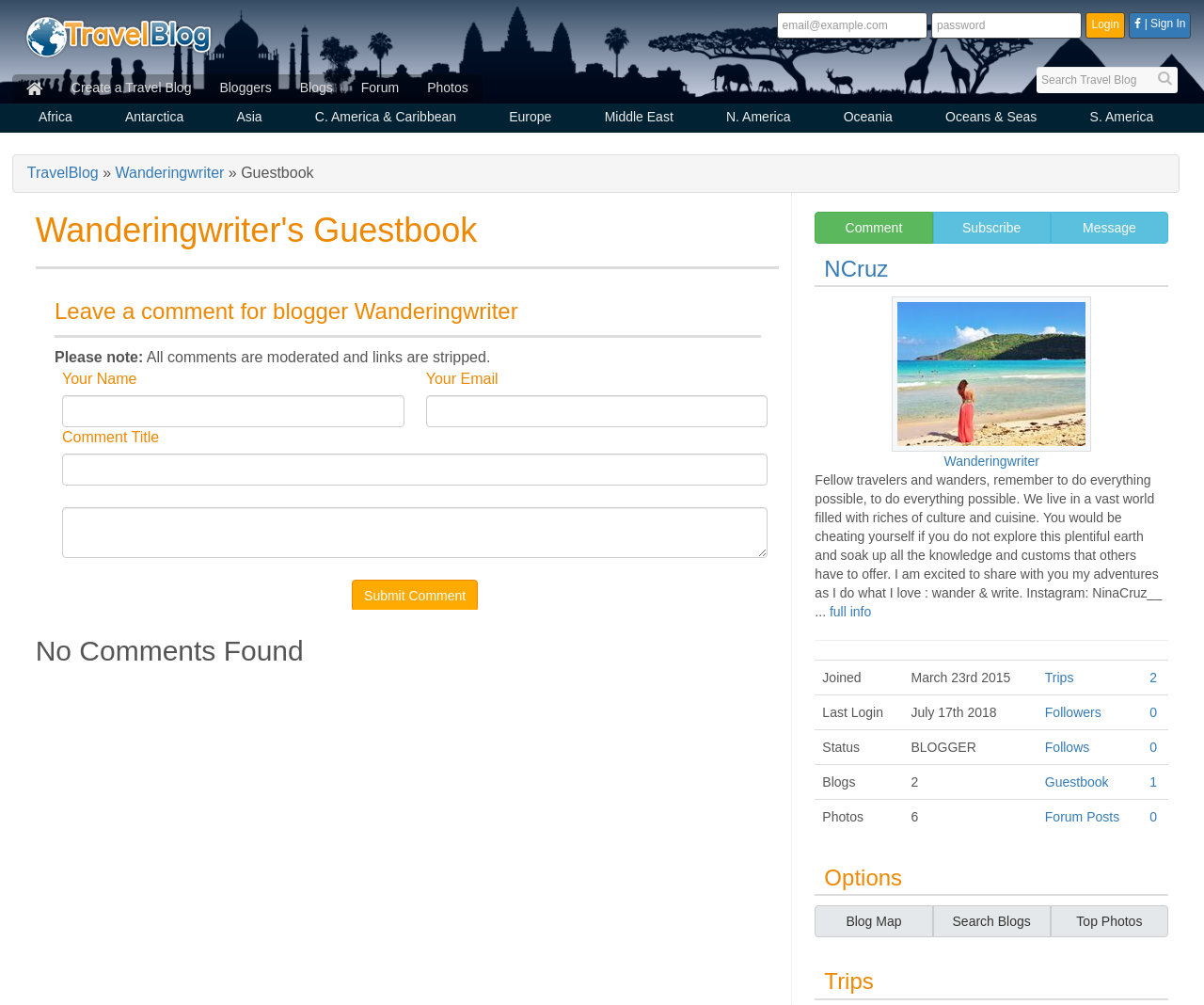Given the element description Mac n Cheese F1 Pumpkin, specify the bounding box coordinates of the corresponding UI element in the format (top-left x, top-left y, bottom-right x, bottom-right y). All values must be between 0 and 1.

None